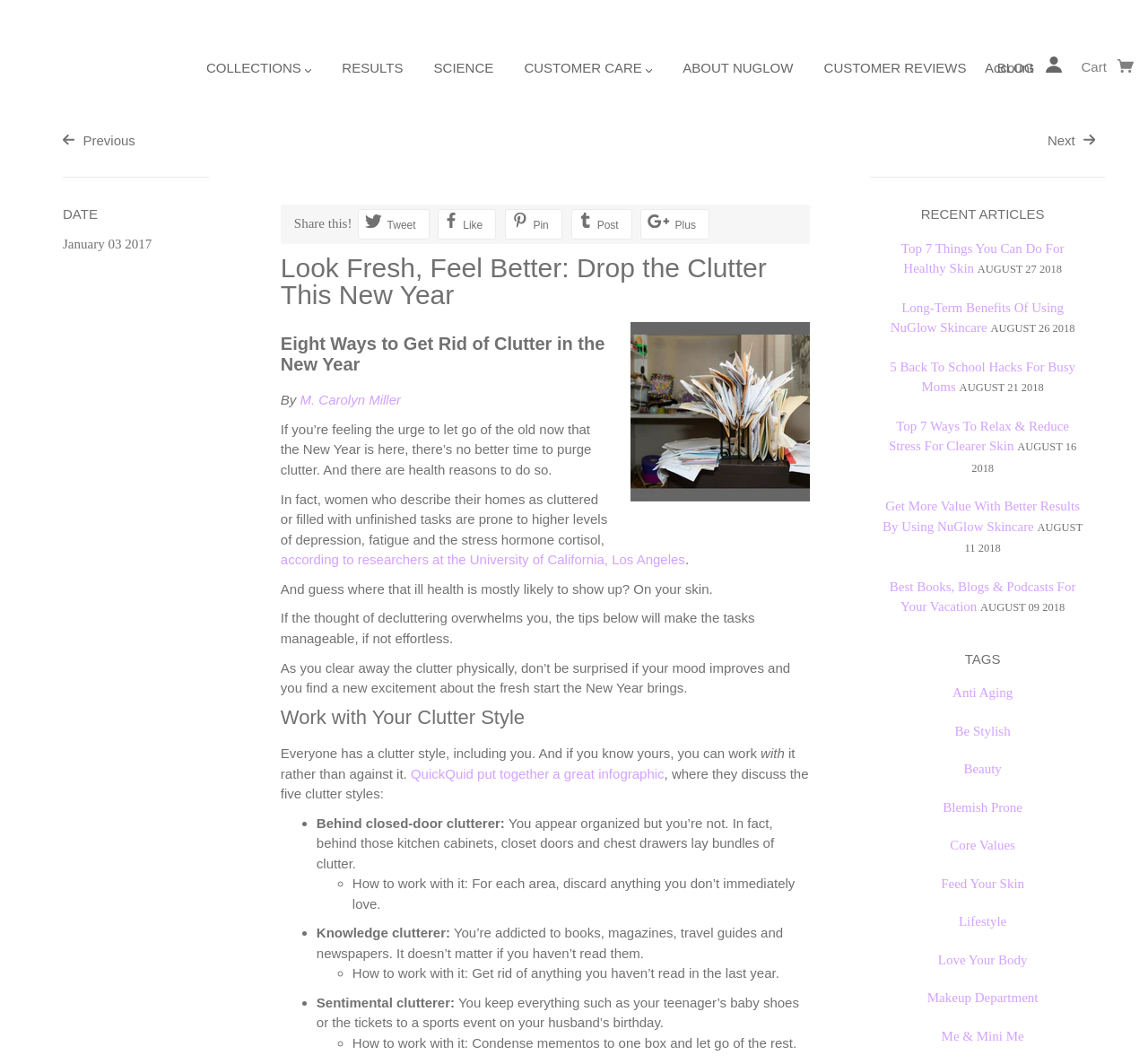Observe the image and answer the following question in detail: How many clutter styles are mentioned in the webpage?

The webpage mentions that QuickQuid put together a great infographic discussing the five clutter styles, which are Behind closed-door clutterer, Knowledge clutterer, Sentimental clutterer, and two others not explicitly mentioned.